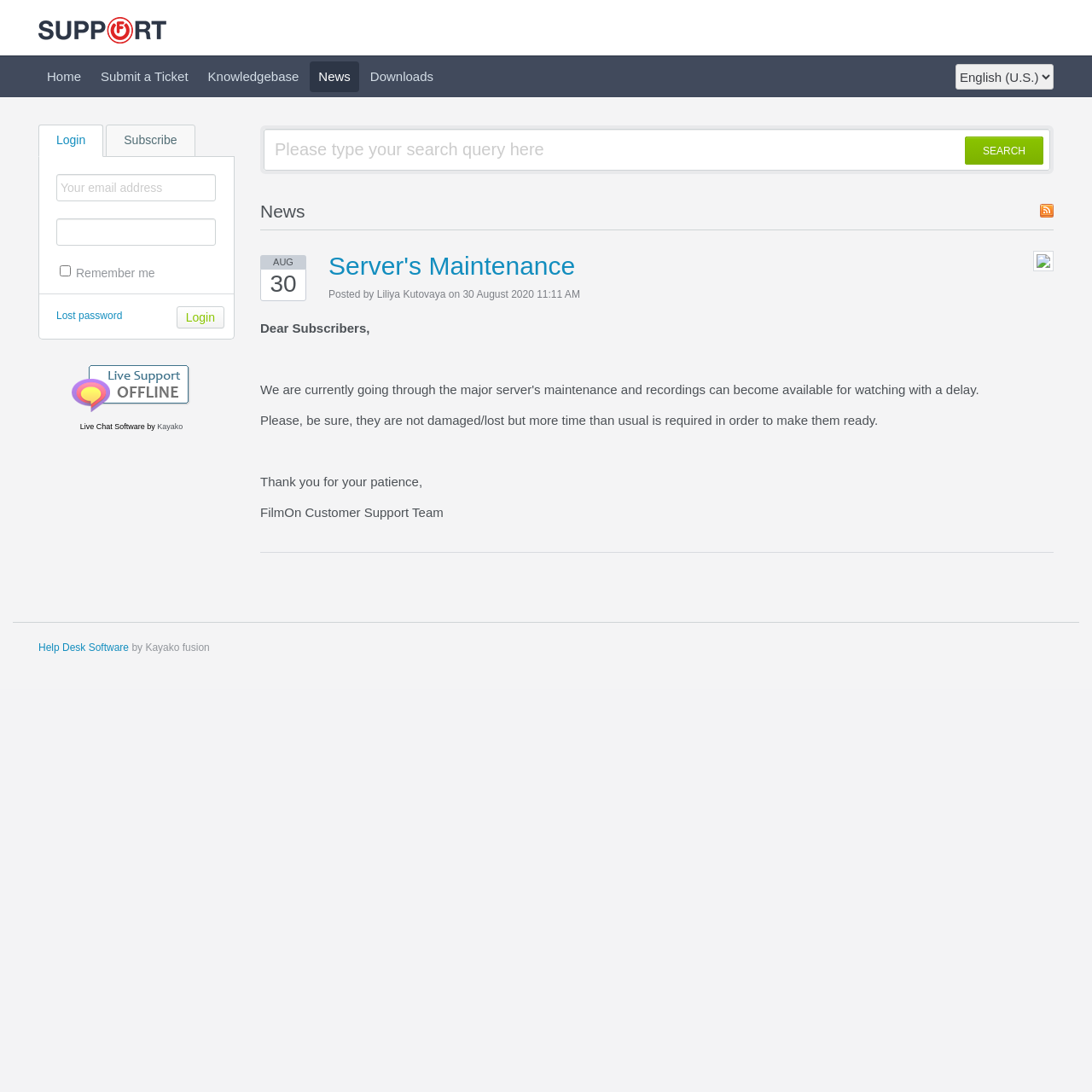What is the logo at the top left corner?
From the image, provide a succinct answer in one word or a short phrase.

Kayako logo